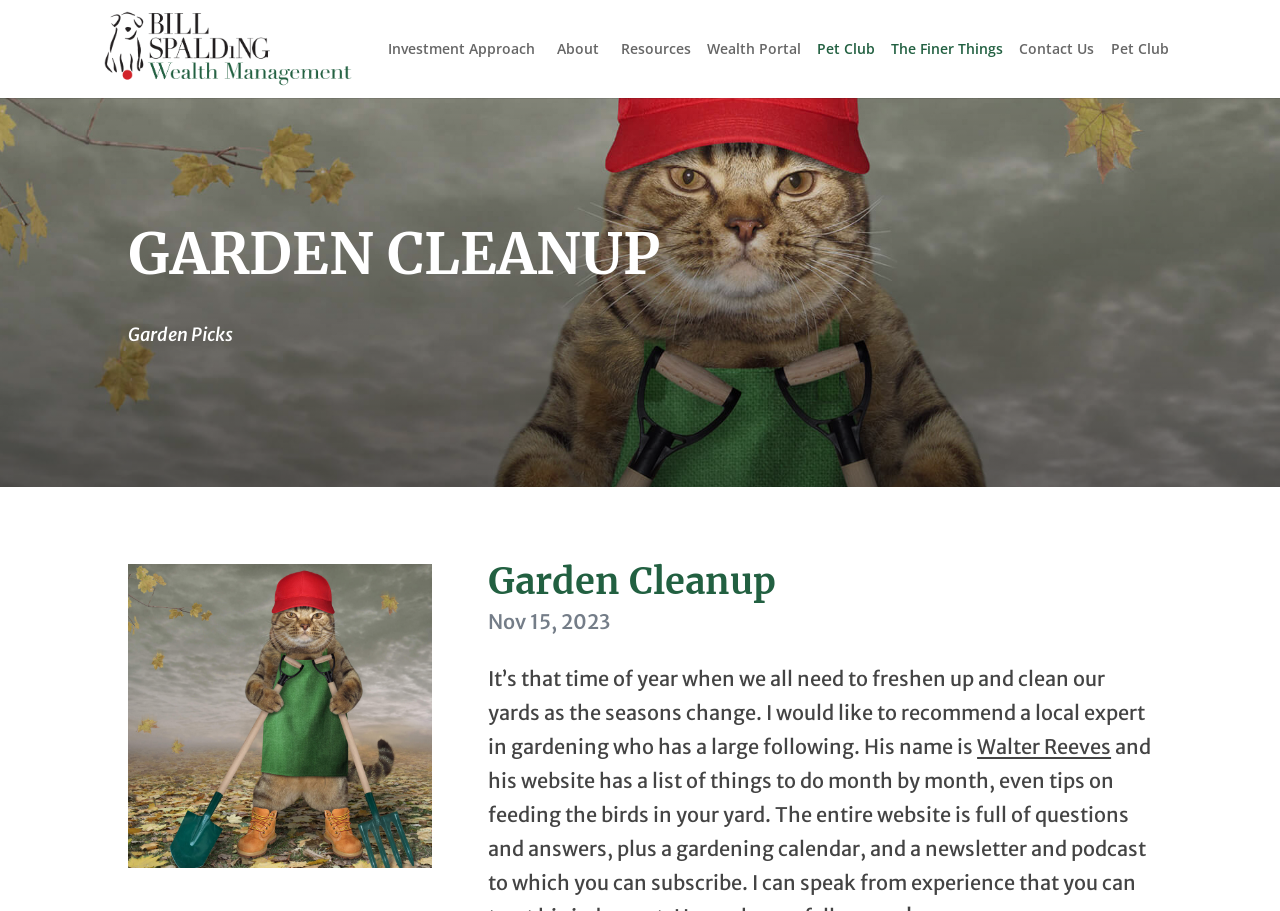What is the name of the local gardening expert?
Answer the question with detailed information derived from the image.

The answer can be found in the paragraph of text that starts with 'It’s that time of year when we all need to freshen up and clean our yards as the seasons change.' The text mentions that the author would like to recommend a local expert in gardening, and the name of this expert is provided as a link, which is 'Walter Reeves'.